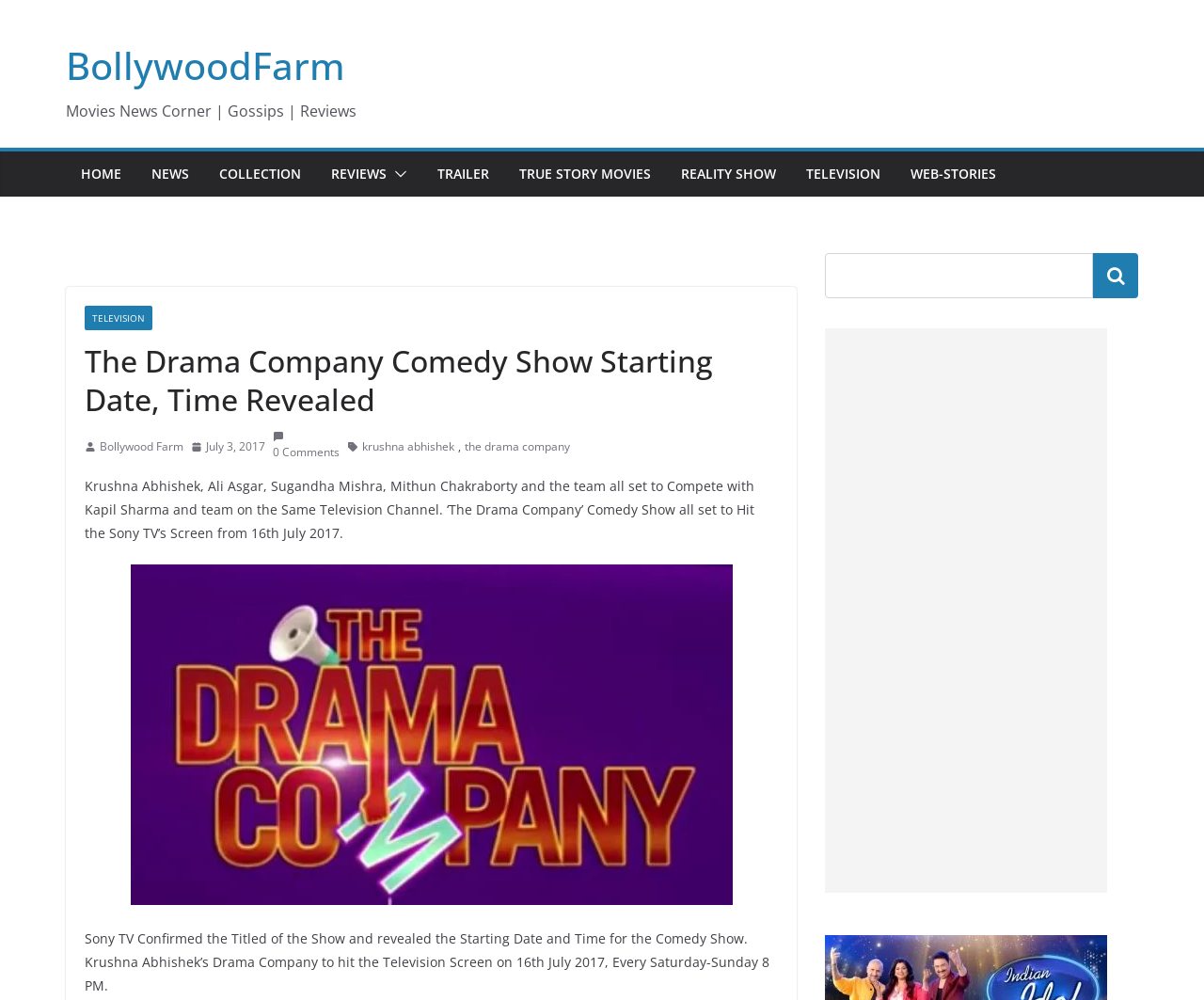Determine the bounding box coordinates of the area to click in order to meet this instruction: "Search for something".

[0.685, 0.253, 0.908, 0.298]